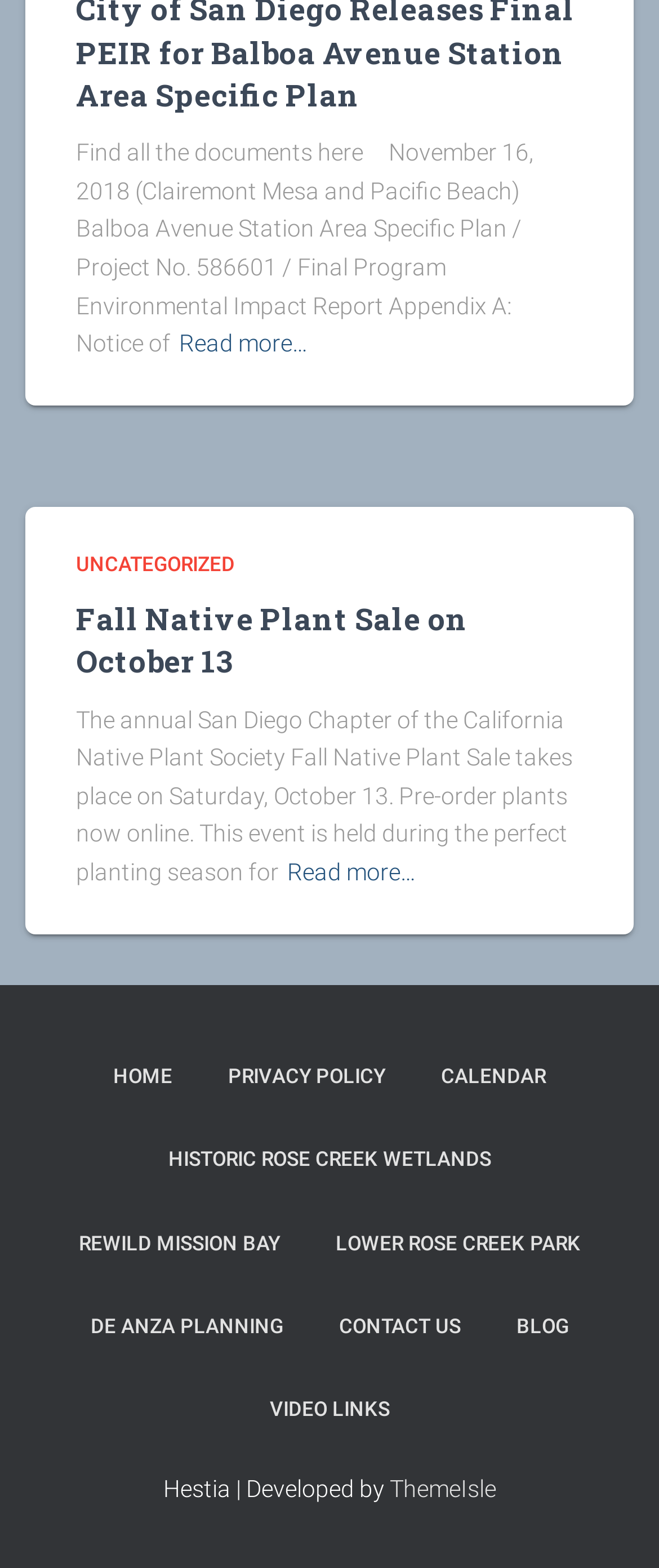Please find and report the bounding box coordinates of the element to click in order to perform the following action: "Go to HOME page". The coordinates should be expressed as four float numbers between 0 and 1, in the format [left, top, right, bottom].

[0.133, 0.66, 0.3, 0.714]